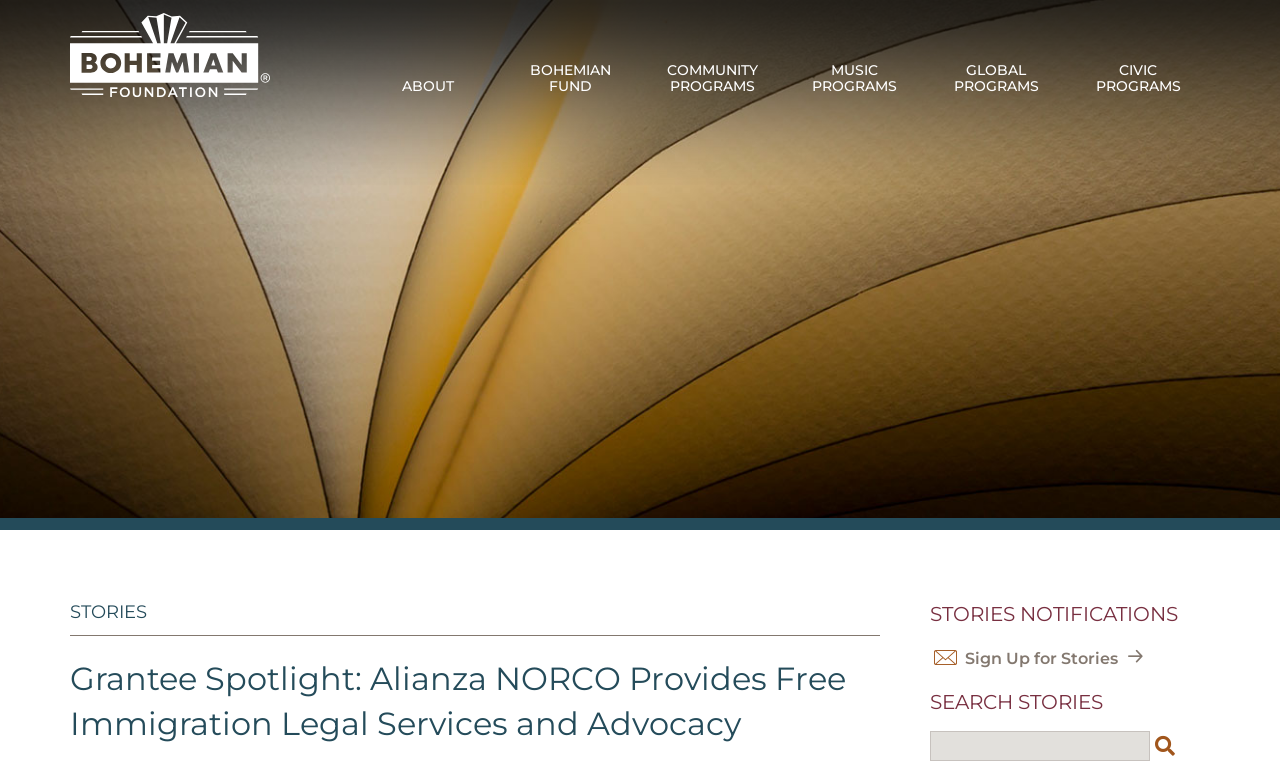What is the name of the foundation?
Using the information from the image, give a concise answer in one word or a short phrase.

Bohemian Foundation